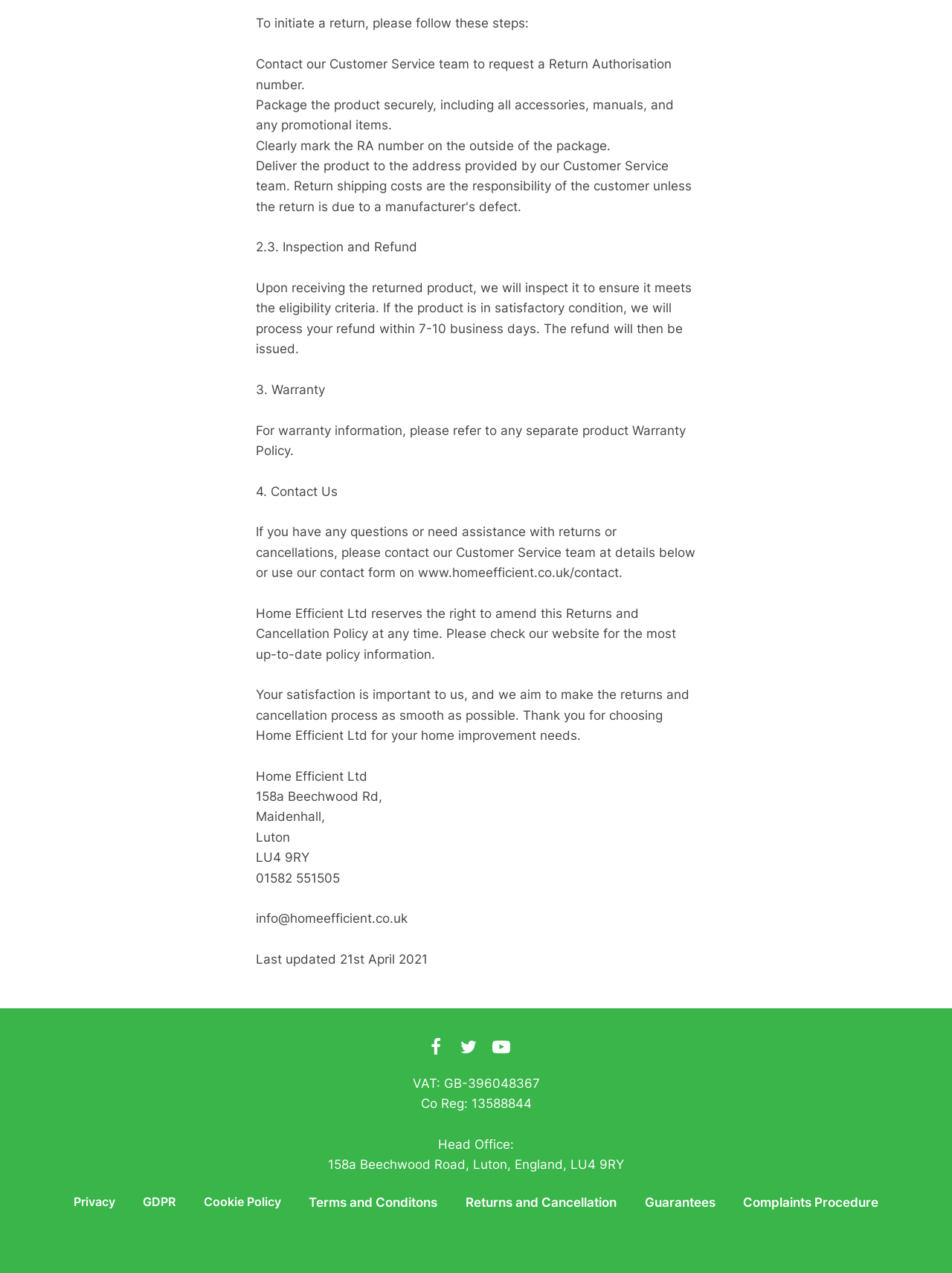What is the timeframe for processing refunds?
Look at the screenshot and respond with a single word or phrase.

7-10 business days